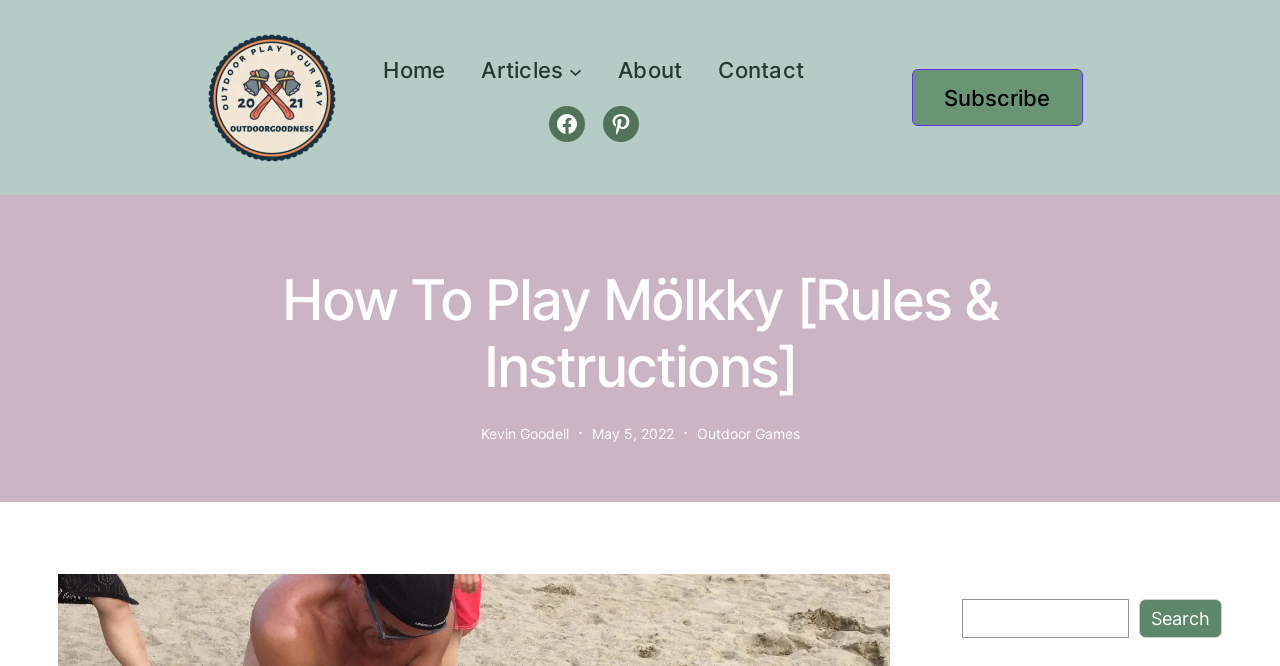Provide the bounding box coordinates of the section that needs to be clicked to accomplish the following instruction: "Click on the link to read about Achieving Superior Canter Quality for Successful Jumping."

None